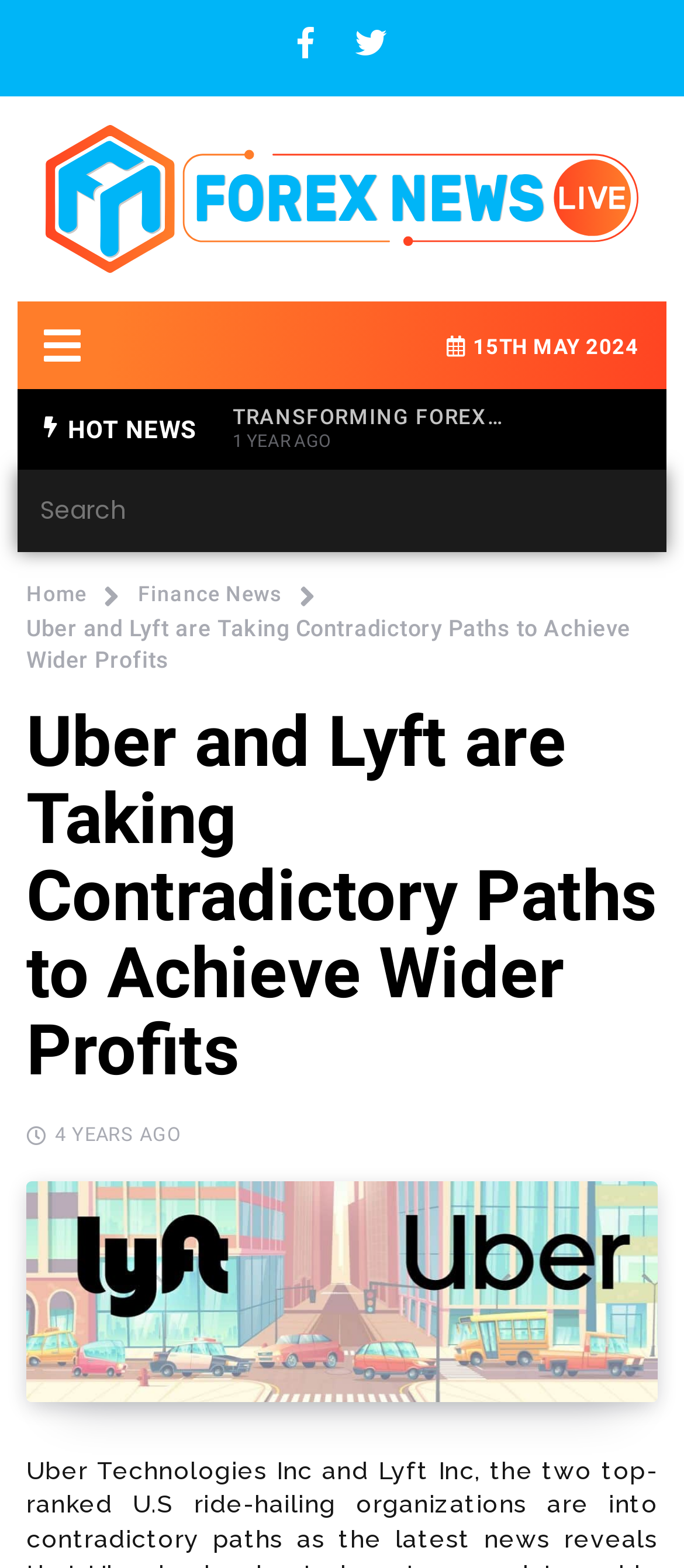Identify and provide the bounding box for the element described by: "alt="Universiteit Leiden"".

None